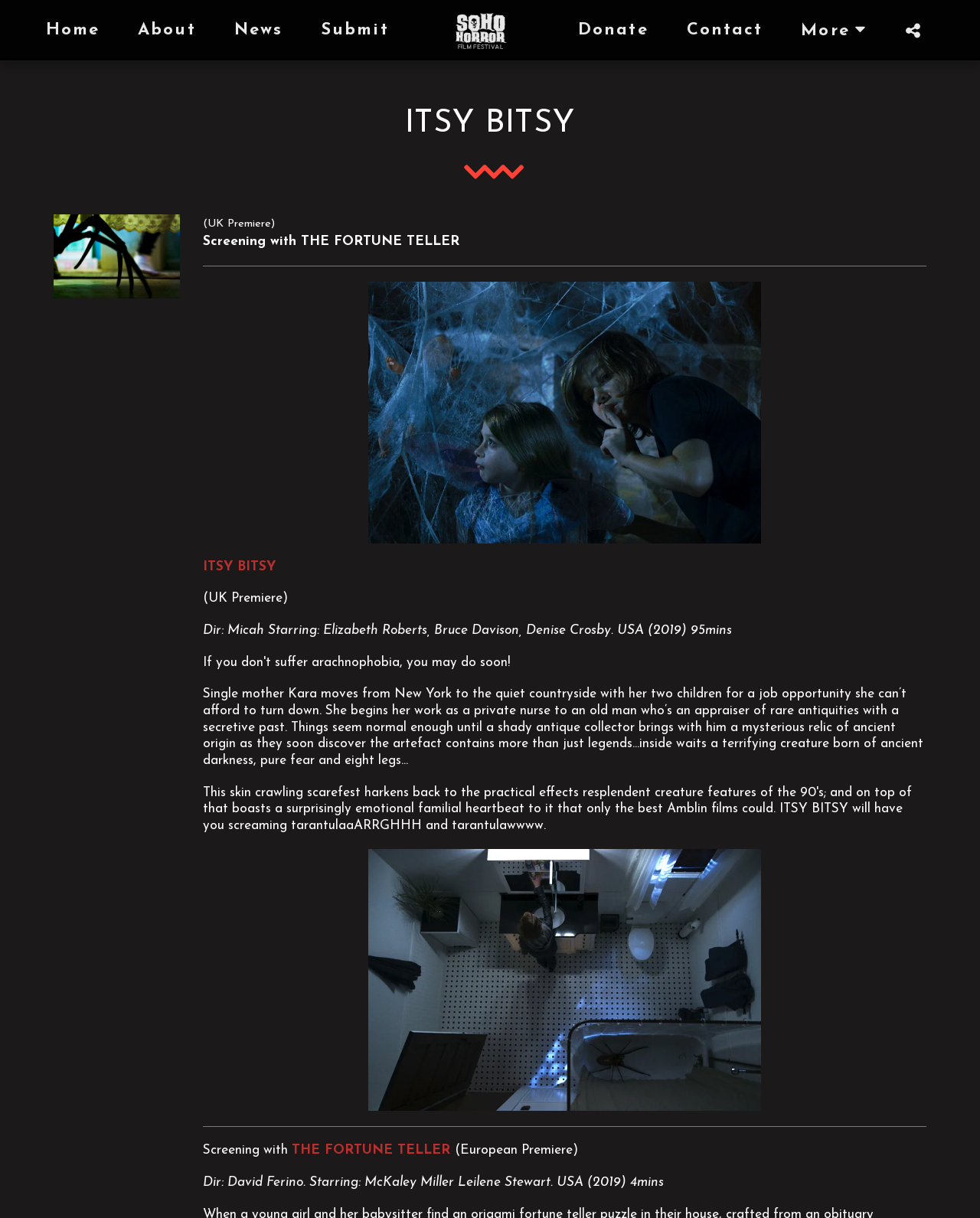Find the bounding box coordinates of the clickable element required to execute the following instruction: "View the ITS BITSY image". Provide the coordinates as four float numbers between 0 and 1, i.e., [left, top, right, bottom].

[0.055, 0.176, 0.184, 0.245]